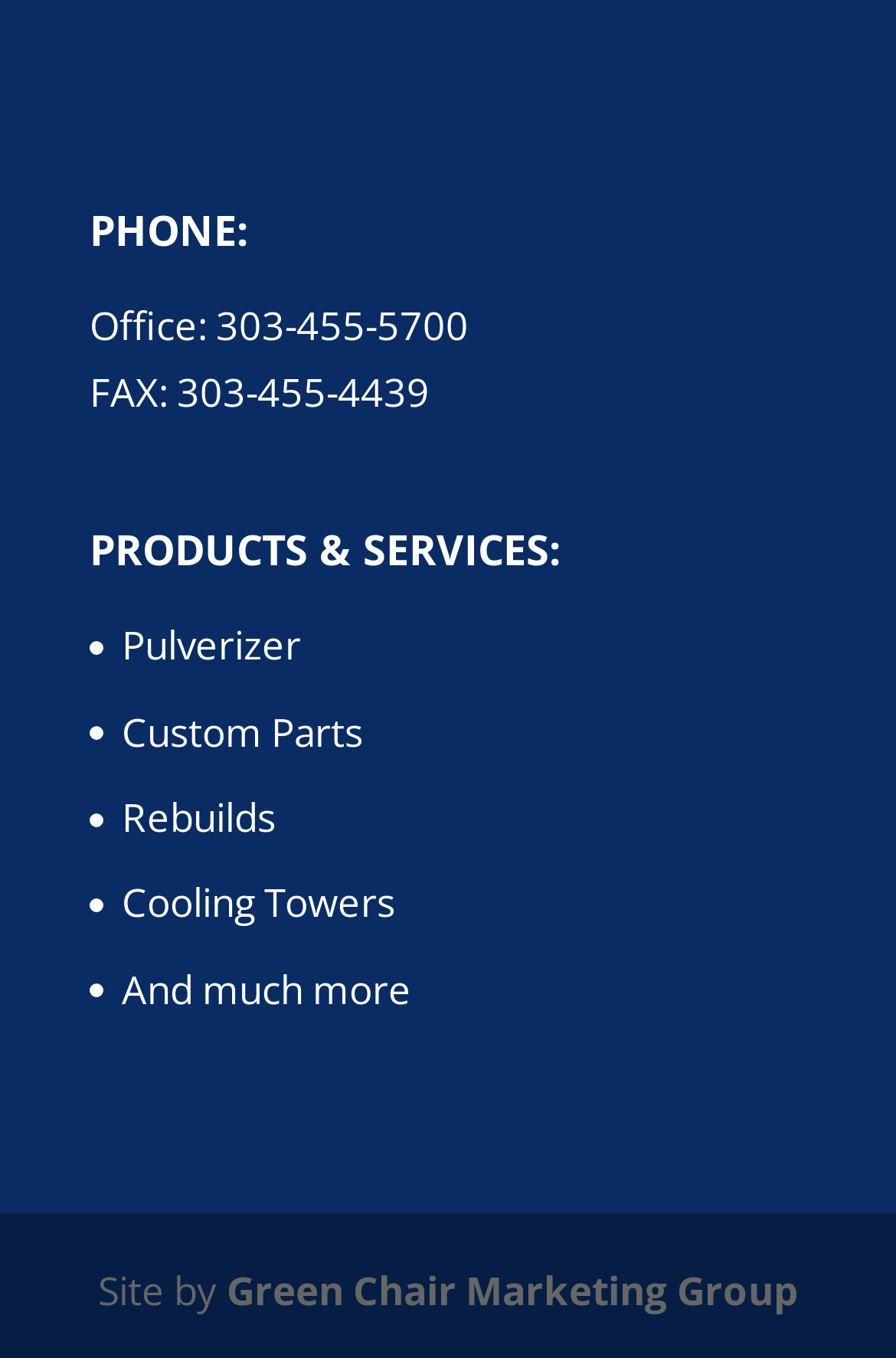Please provide a brief answer to the question using only one word or phrase: 
What is the address of the office?

Suite 106, Littleton, CO 80120